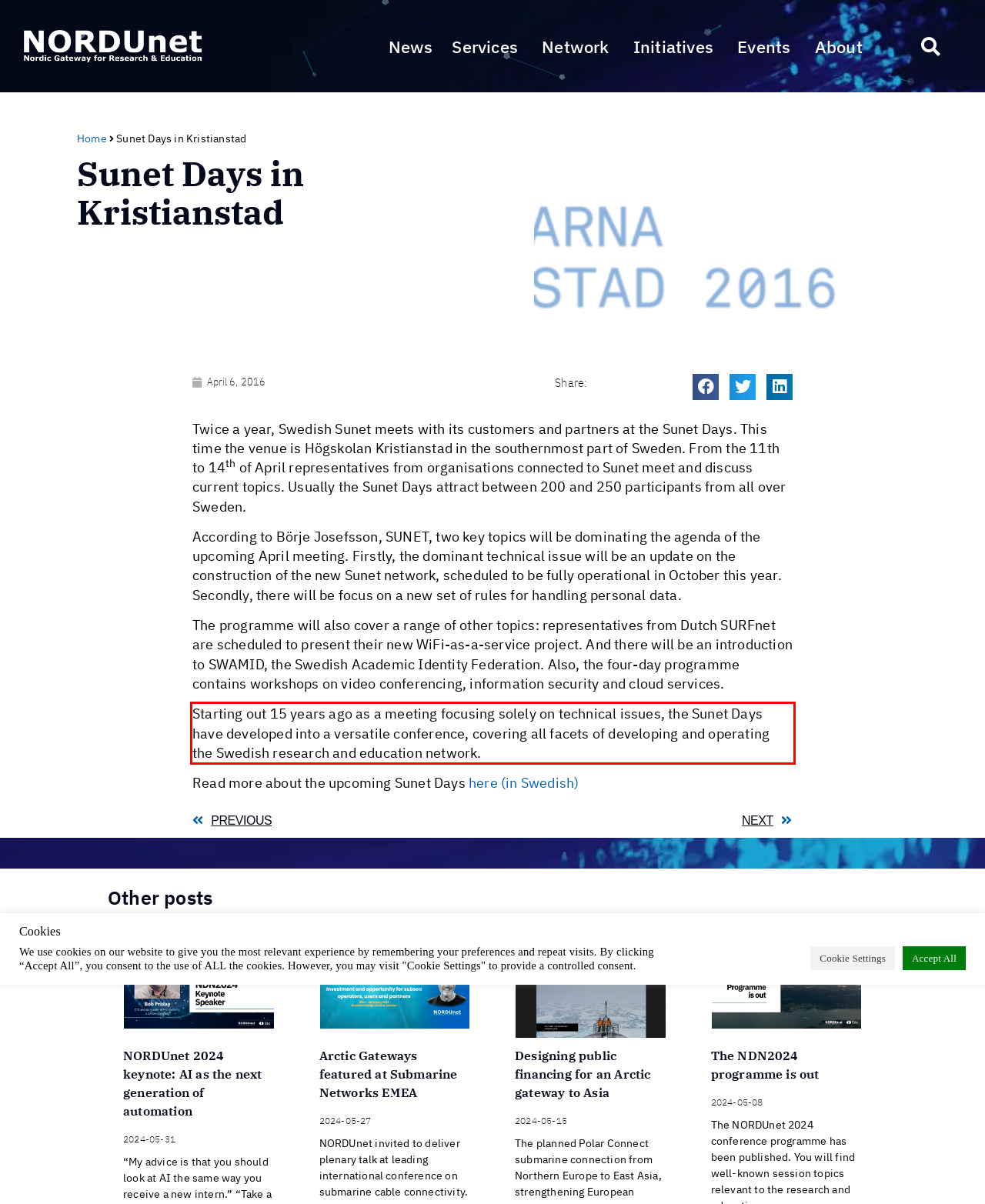Review the webpage screenshot provided, and perform OCR to extract the text from the red bounding box.

Starting out 15 years ago as a meeting focusing solely on technical issues, the Sunet Days have developed into a versatile conference, covering all facets of developing and operating the Swedish research and education network.